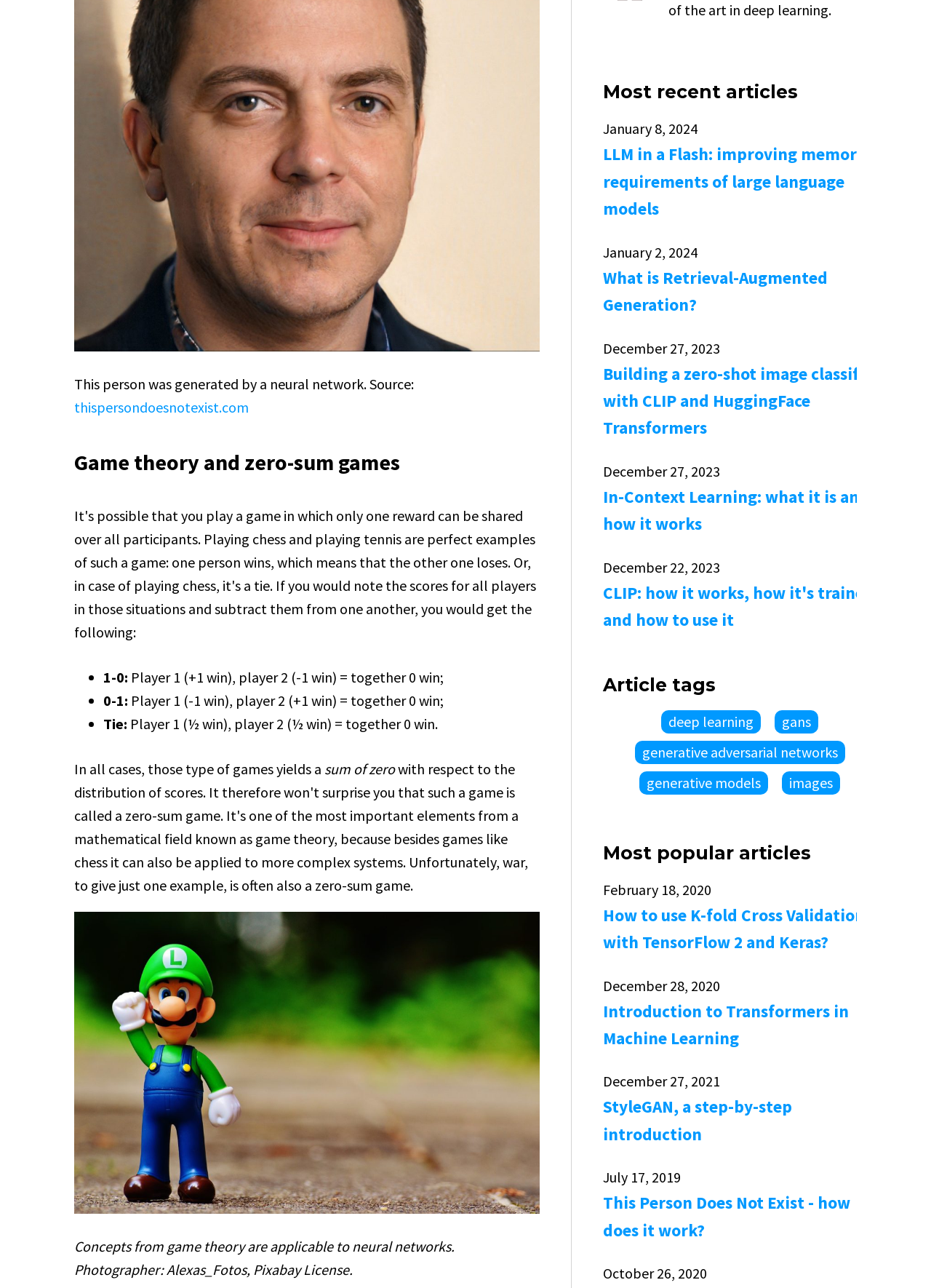Answer the question in one word or a short phrase:
What is the source of the person in the image?

thispersondoesnotexist.com